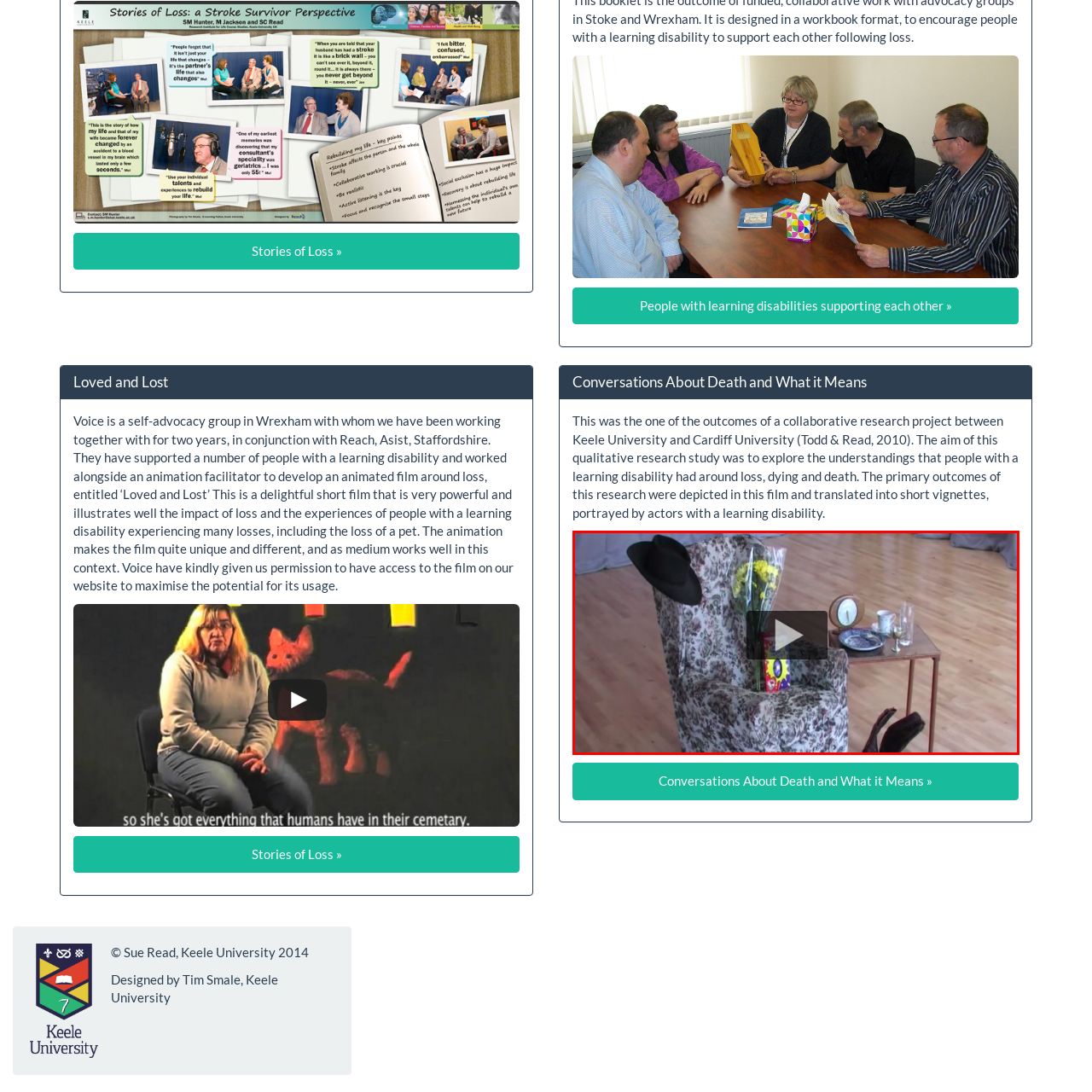Concentrate on the image section marked by the red rectangle and answer the following question comprehensively, using details from the image: What does the black hat on the armchair symbolize?

The caption explains that the vintage, patterned armchair is adorned with a black hat, which symbolizes the presence of a loved one. This suggests that the chair may represent a person who is no longer present.